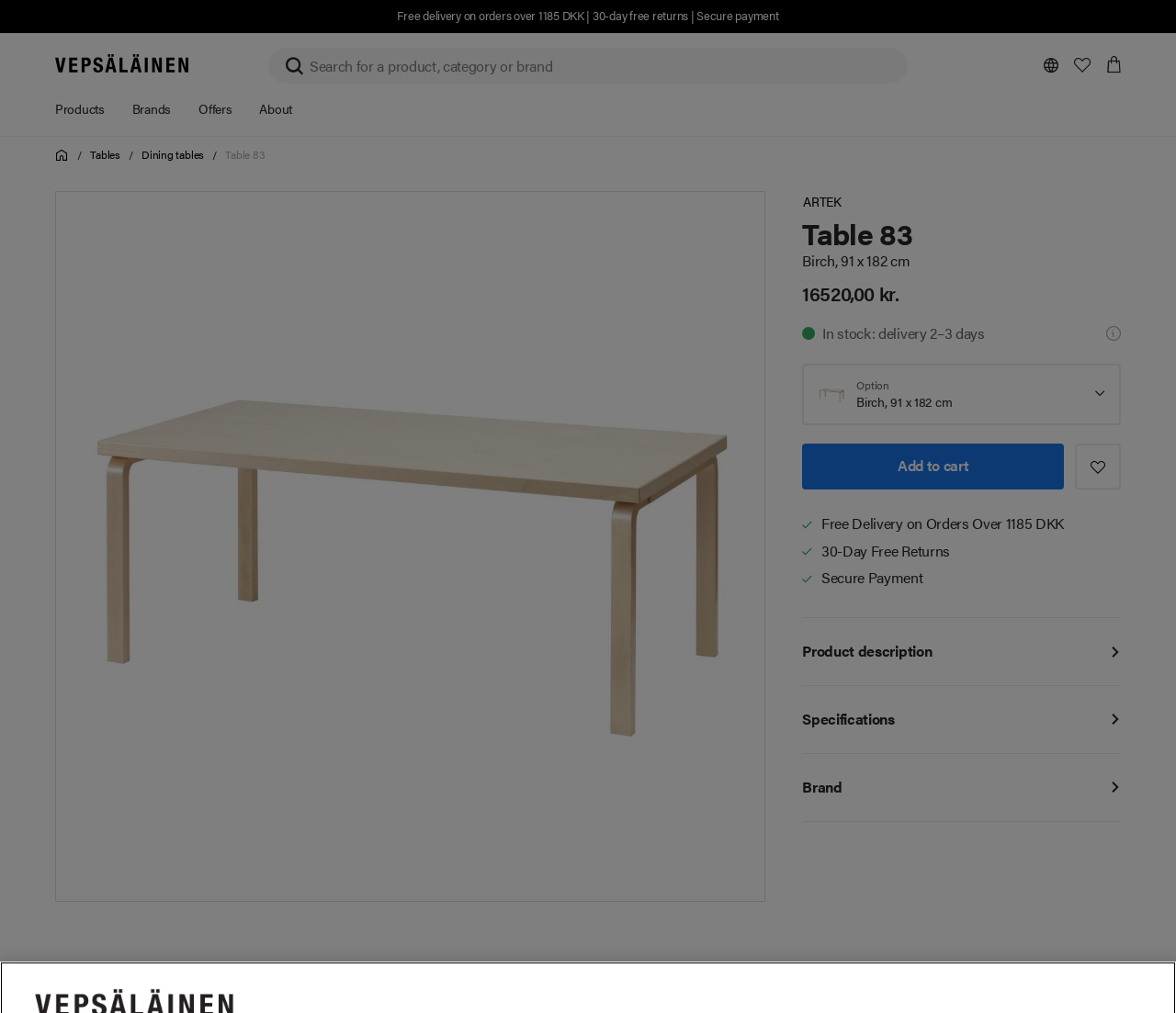Identify the bounding box coordinates of the clickable region necessary to fulfill the following instruction: "Add to cart". The bounding box coordinates should be four float numbers between 0 and 1, i.e., [left, top, right, bottom].

[0.682, 0.438, 0.905, 0.483]